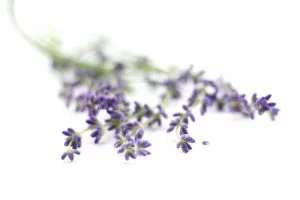Offer a detailed explanation of what is happening in the image.

This image showcases a delicate arrangement of lavender sprigs, beautifully highlighted against a soft white background. The vibrant purple flowers, with their small, clustered blooms, evoke a sense of tranquility and calm. Lavender is often celebrated not only for its aesthetic appeal but also for its soothing fragrance and various therapeutic benefits, making it a popular choice in aromatherapy, skincare, and home decor. This image could be associated with discussions on natural remedies, including the benefits of lavender water and its uses in skincare routines. The overall composition emphasizes simplicity and elegance, inviting viewers to appreciate the beauty and serenity that lavender brings.